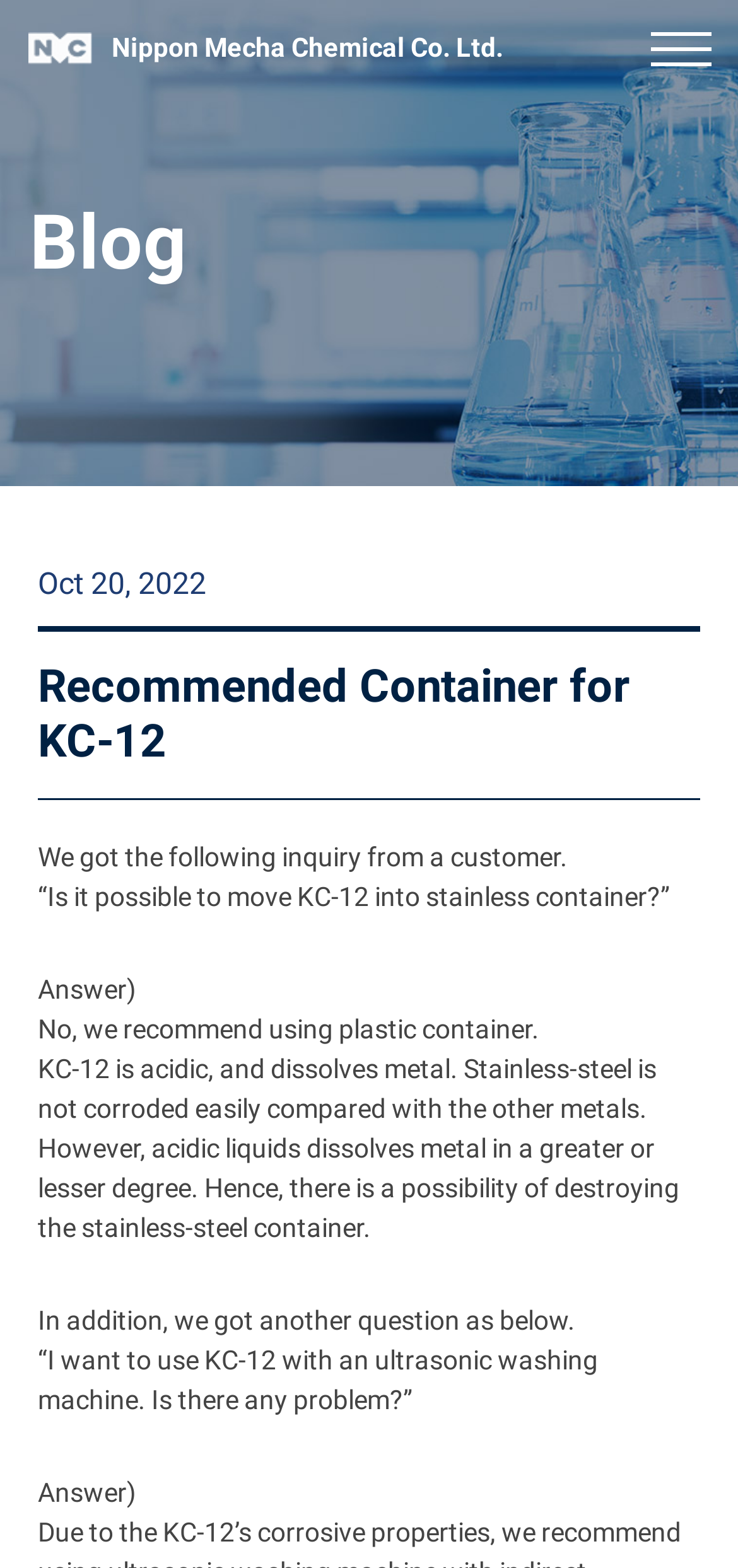Using the given element description, provide the bounding box coordinates (top-left x, top-left y, bottom-right x, bottom-right y) for the corresponding UI element in the screenshot: parent_node: Search name="s"

None